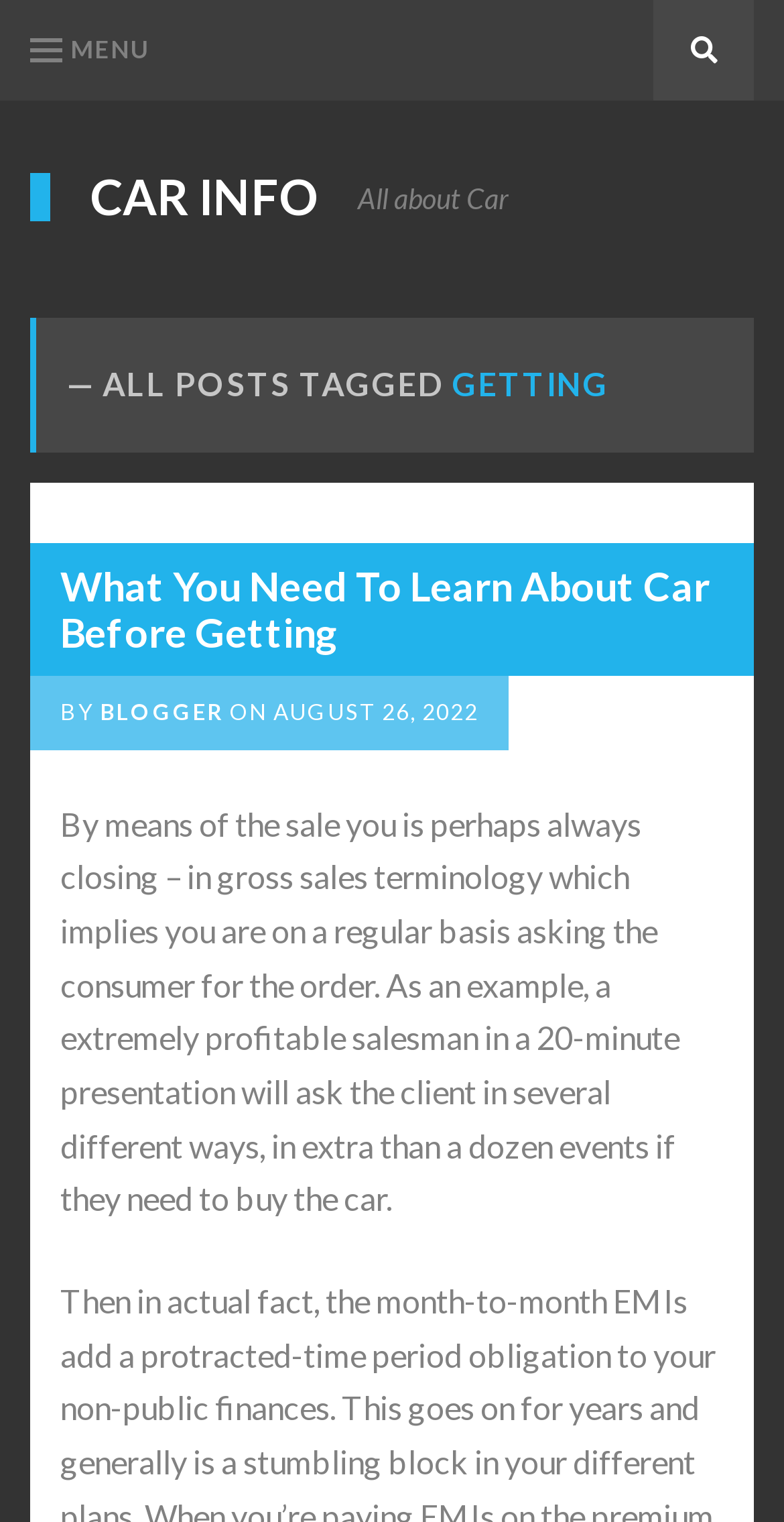Please locate the UI element described by "Car Info" and provide its bounding box coordinates.

[0.038, 0.114, 0.405, 0.145]